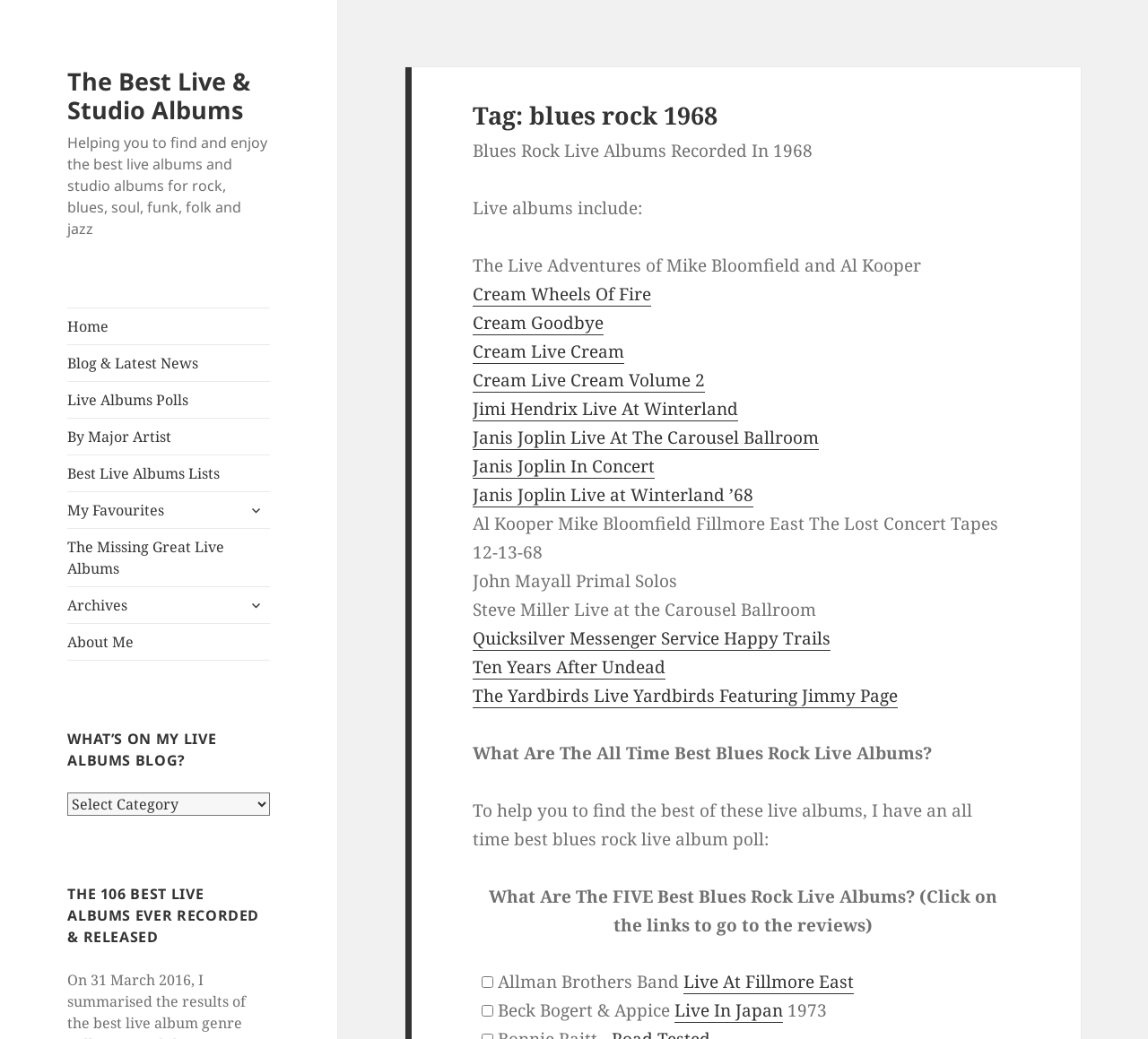Carefully examine the image and provide an in-depth answer to the question: What is the main topic of this webpage?

Based on the webpage content, I can see that the main topic is about blues rock live albums, specifically those recorded in 1968. The webpage provides a list of live albums, including The Live Adventures of Mike Bloomfield and Al Kooper, Cream Wheels Of Fire, and others.